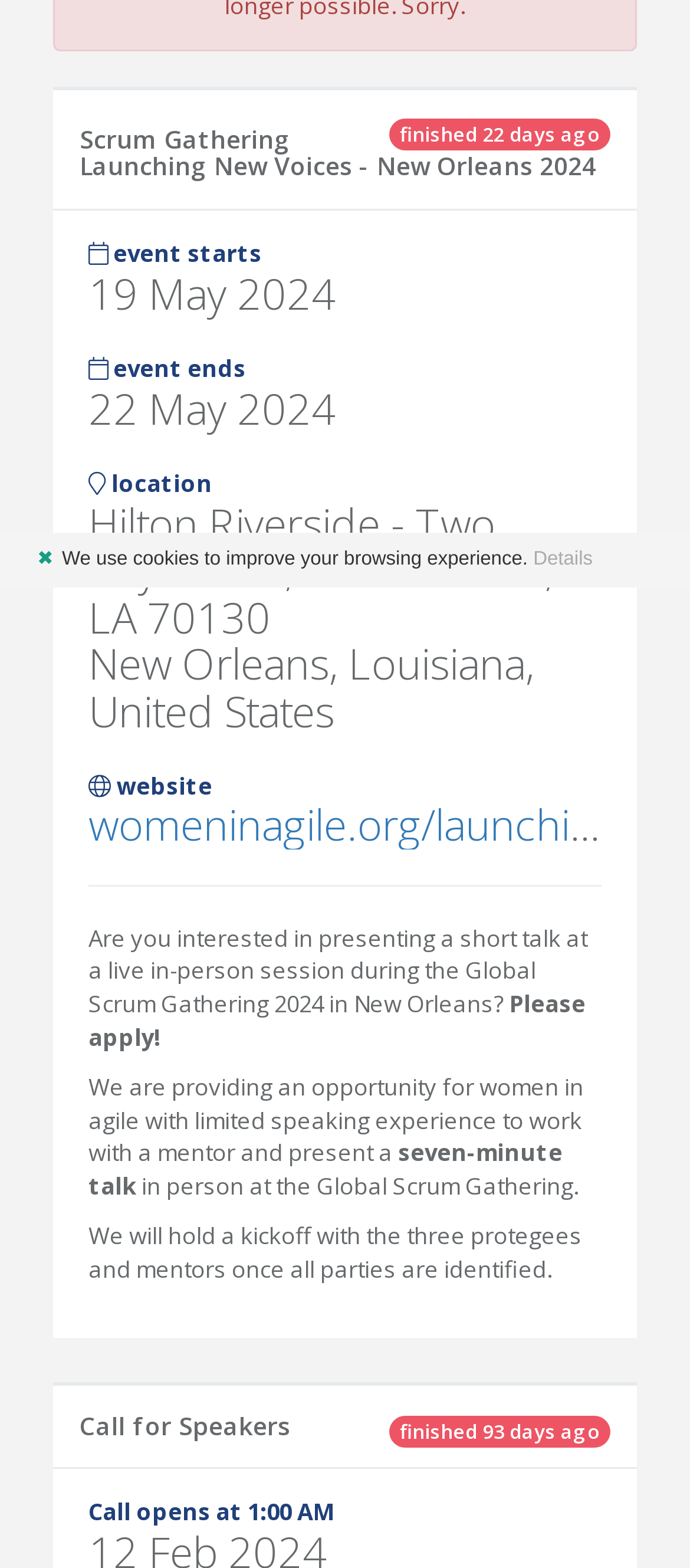Find the bounding box coordinates of the UI element according to this description: "Details".

[0.773, 0.35, 0.859, 0.363]